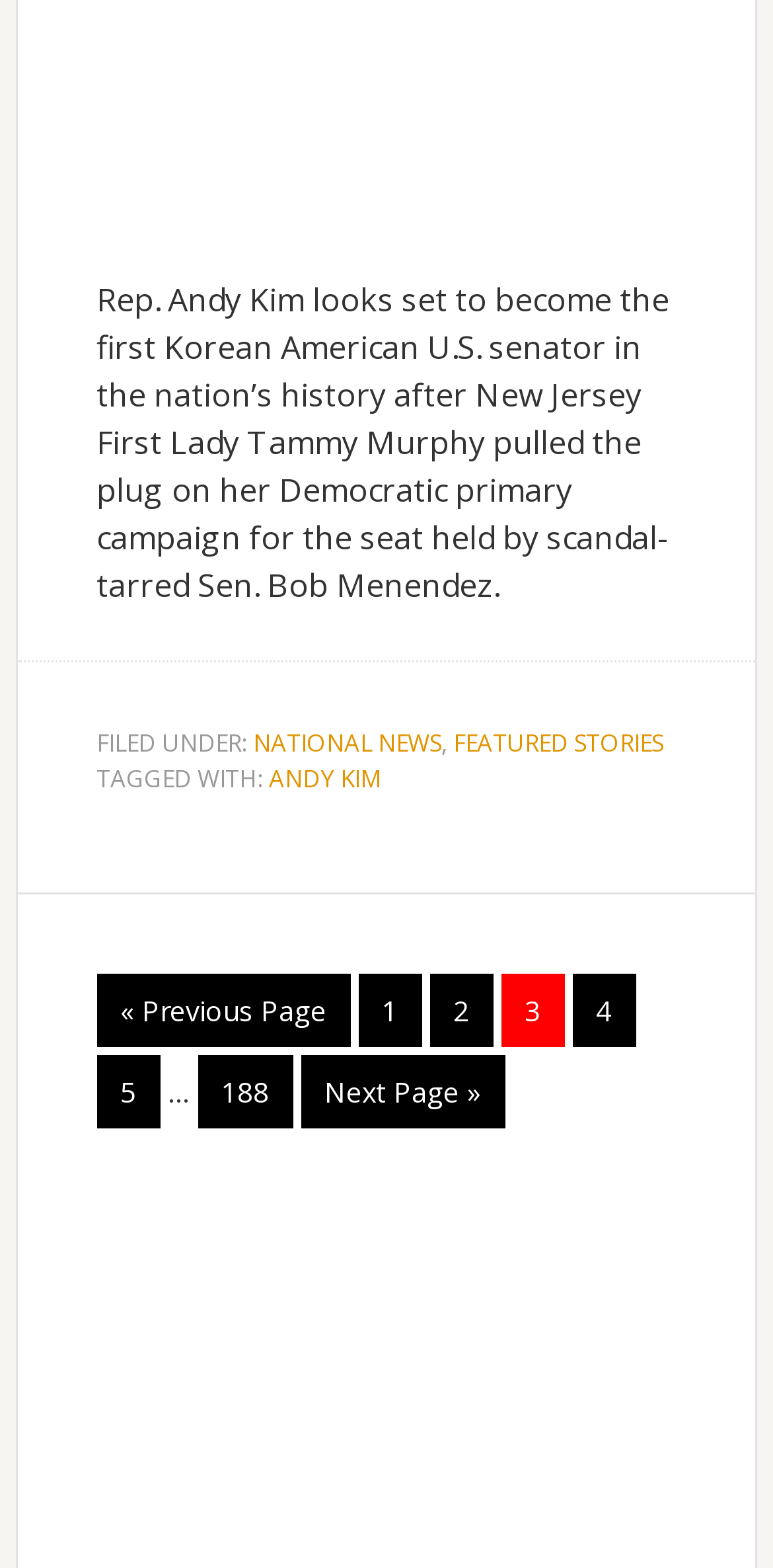Identify the bounding box coordinates of the clickable region required to complete the instruction: "View featured stories". The coordinates should be given as four float numbers within the range of 0 and 1, i.e., [left, top, right, bottom].

[0.587, 0.463, 0.858, 0.485]